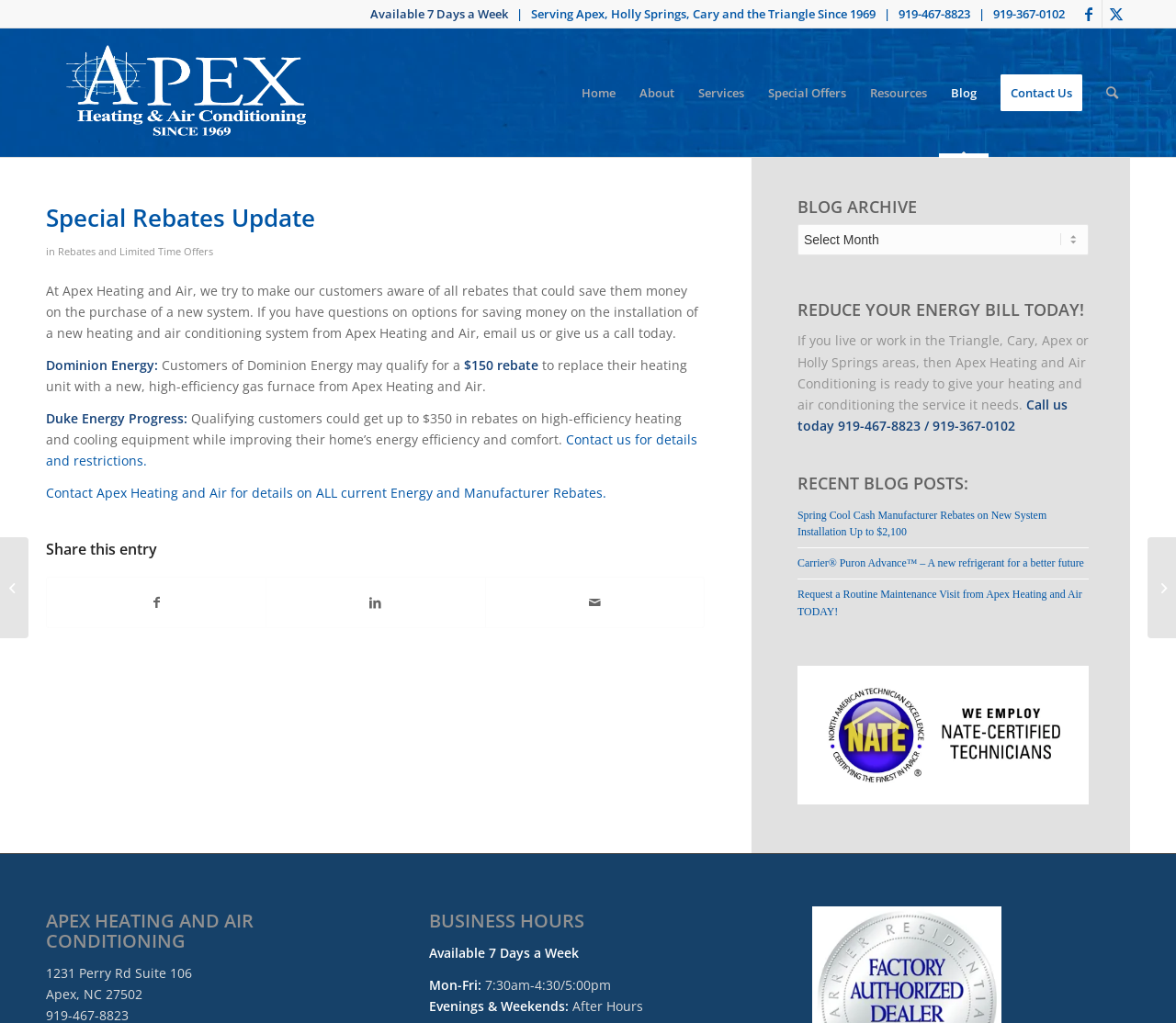Determine the coordinates of the bounding box for the clickable area needed to execute this instruction: "Read about Special Offers".

[0.643, 0.028, 0.73, 0.154]